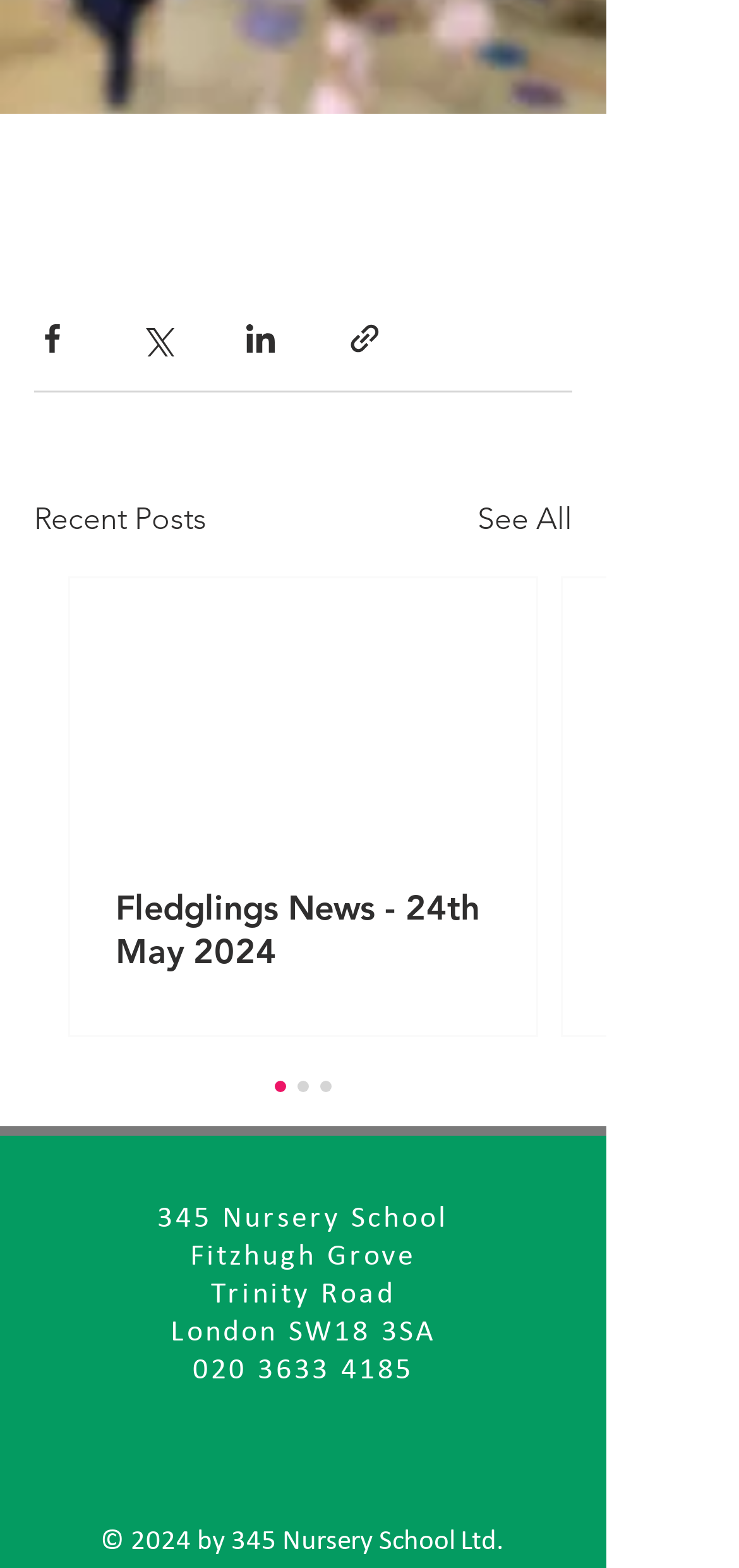What is the phone number of the nursery school?
Answer the question with just one word or phrase using the image.

020 3633 4185